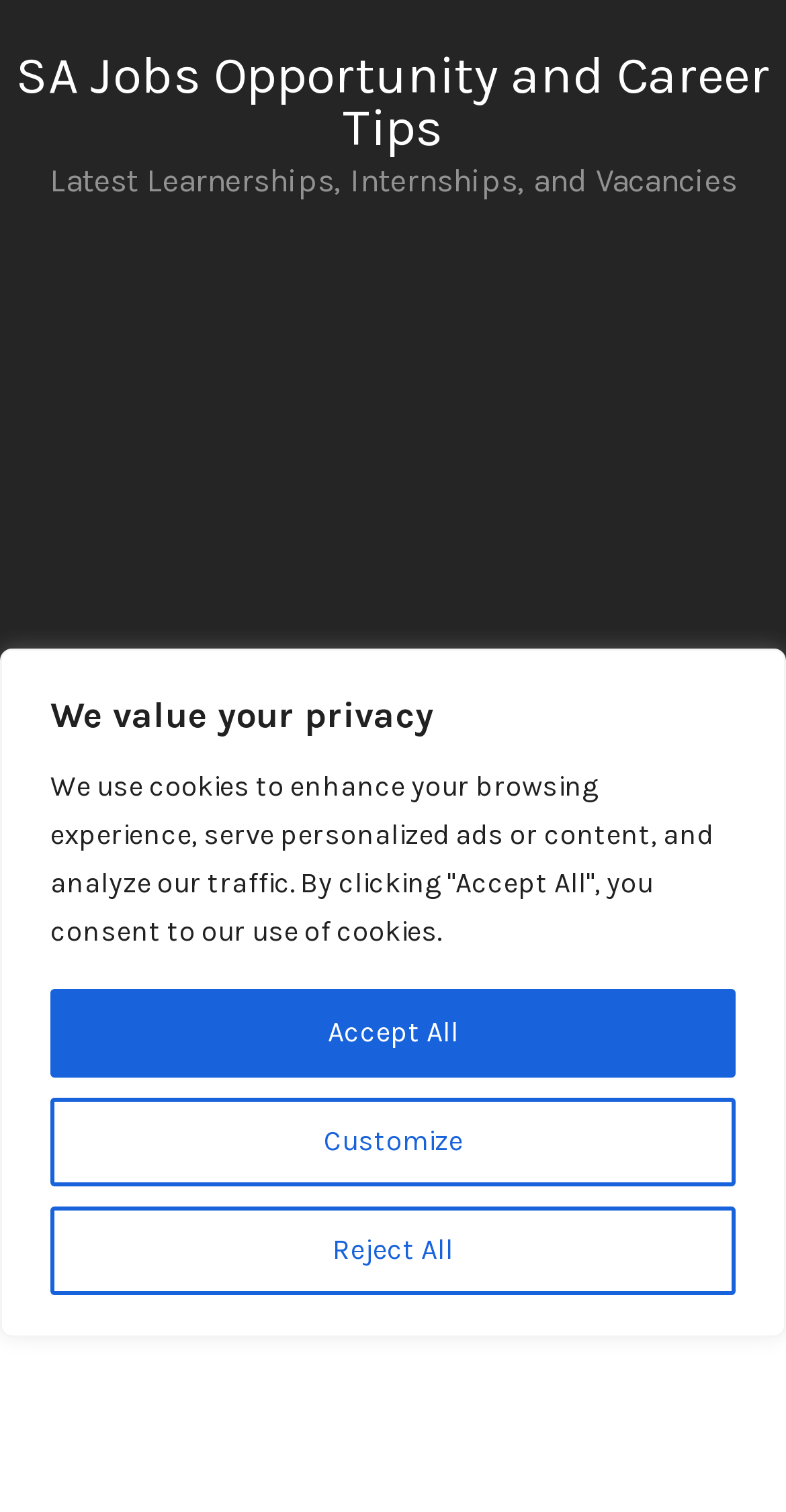Describe all the key features of the webpage in detail.

The webpage is focused on the theme of adapting to challenges in the business environment. At the top of the page, there is a privacy notice that spans the entire width, with a heading "We value your privacy" and three buttons: "Customize", "Reject All", and "Accept All". 

Below the privacy notice, there is a heading "SA Jobs Opportunity and Career Tips" that is aligned to the left, with a link to the same title next to it. Underneath, there is a line of text "Latest Learnerships, Internships, and Vacancies" that is also aligned to the left.

To the right of the heading and the text, there is a menu button represented by an icon, which is positioned near the top right corner of the page. 

Further down, there is a large advertisement iframe that takes up most of the page's width. 

On the right side of the page, there is a group of elements, including a textbox that is not required. This group is positioned near the top right corner of the page, below the menu button.